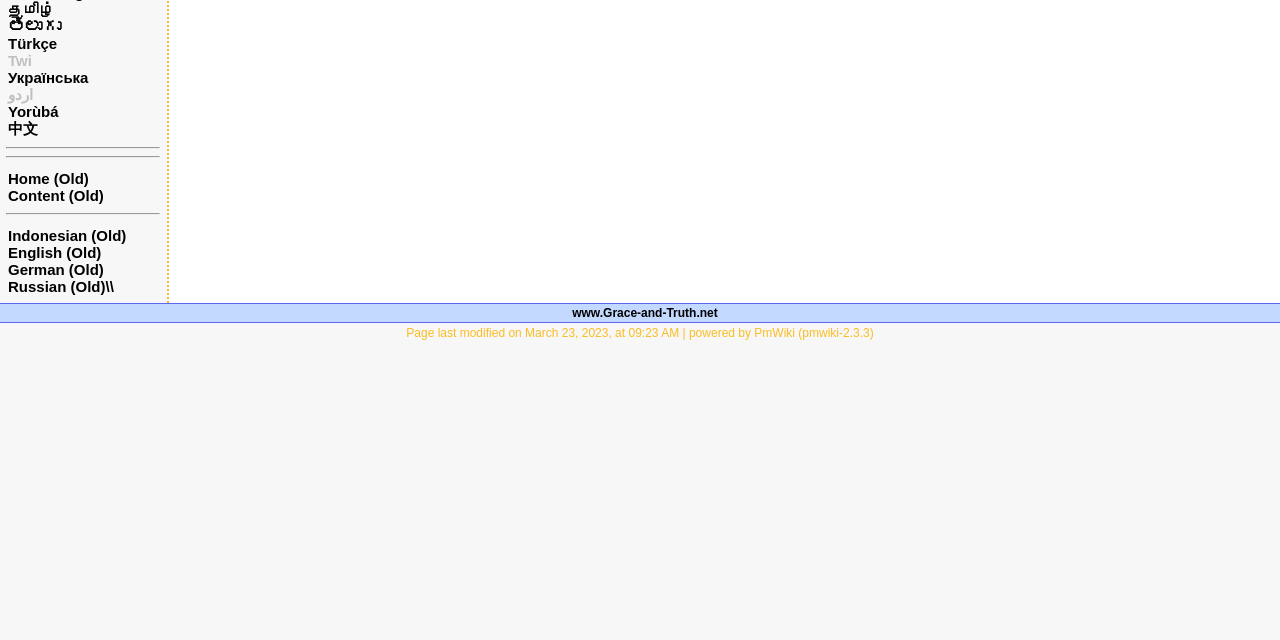Give the bounding box coordinates for this UI element: "Home (Old)". The coordinates should be four float numbers between 0 and 1, arranged as [left, top, right, bottom].

[0.006, 0.265, 0.069, 0.291]